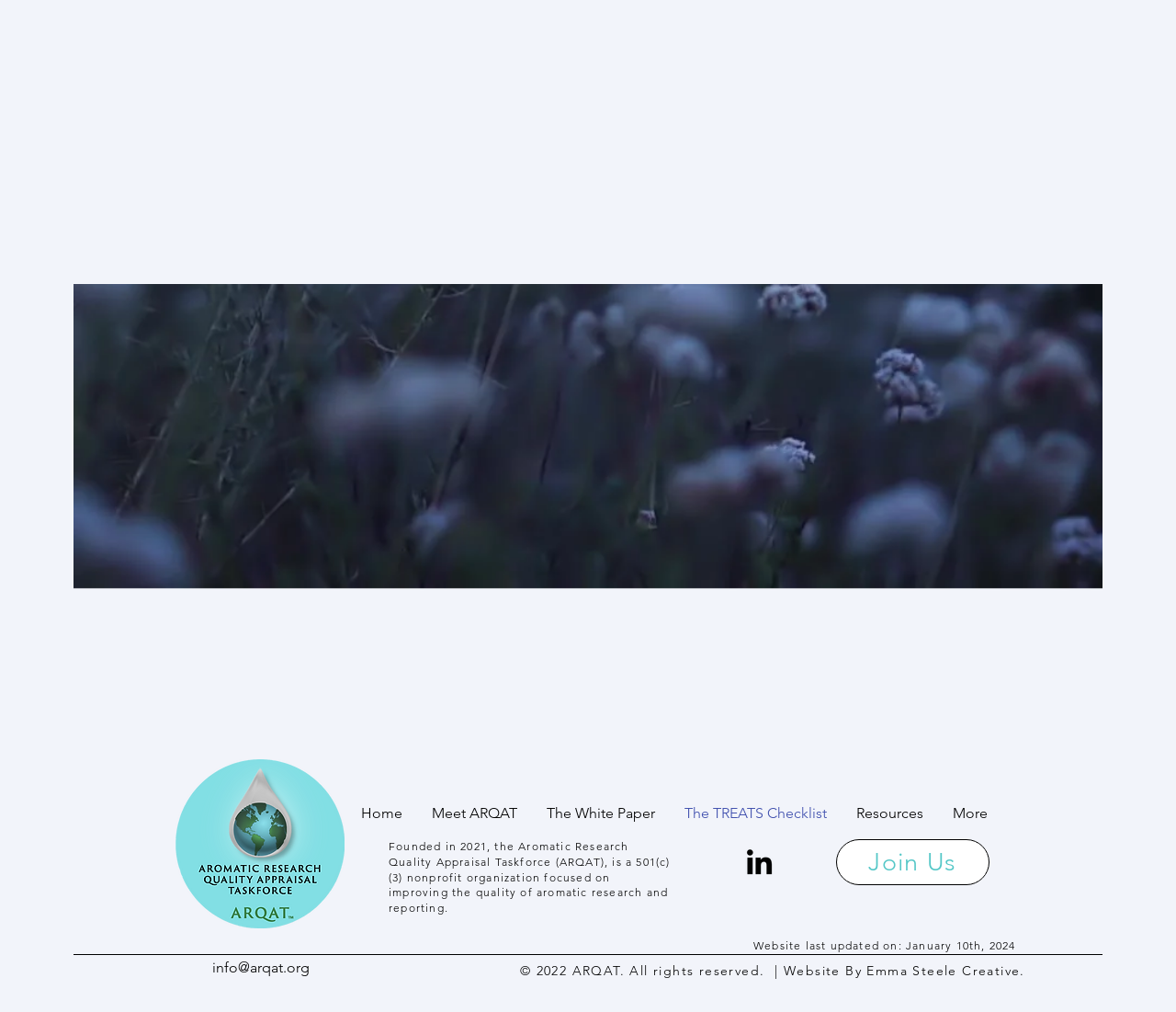Find the bounding box coordinates corresponding to the UI element with the description: "The TREATS Checklist". The coordinates should be formatted as [left, top, right, bottom], with values as floats between 0 and 1.

[0.569, 0.781, 0.715, 0.827]